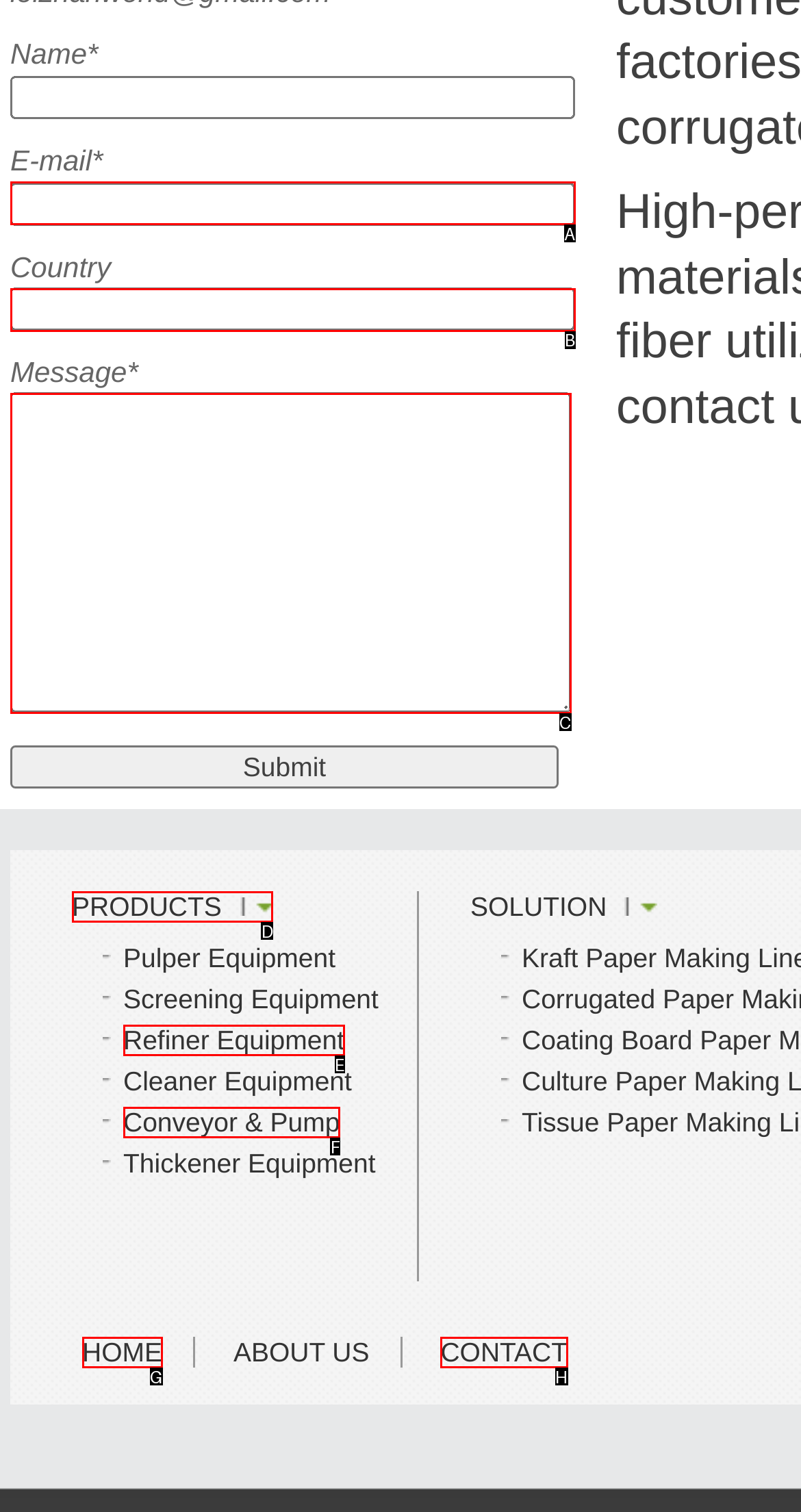Out of the given choices, which letter corresponds to the UI element required to Type your message? Answer with the letter.

C